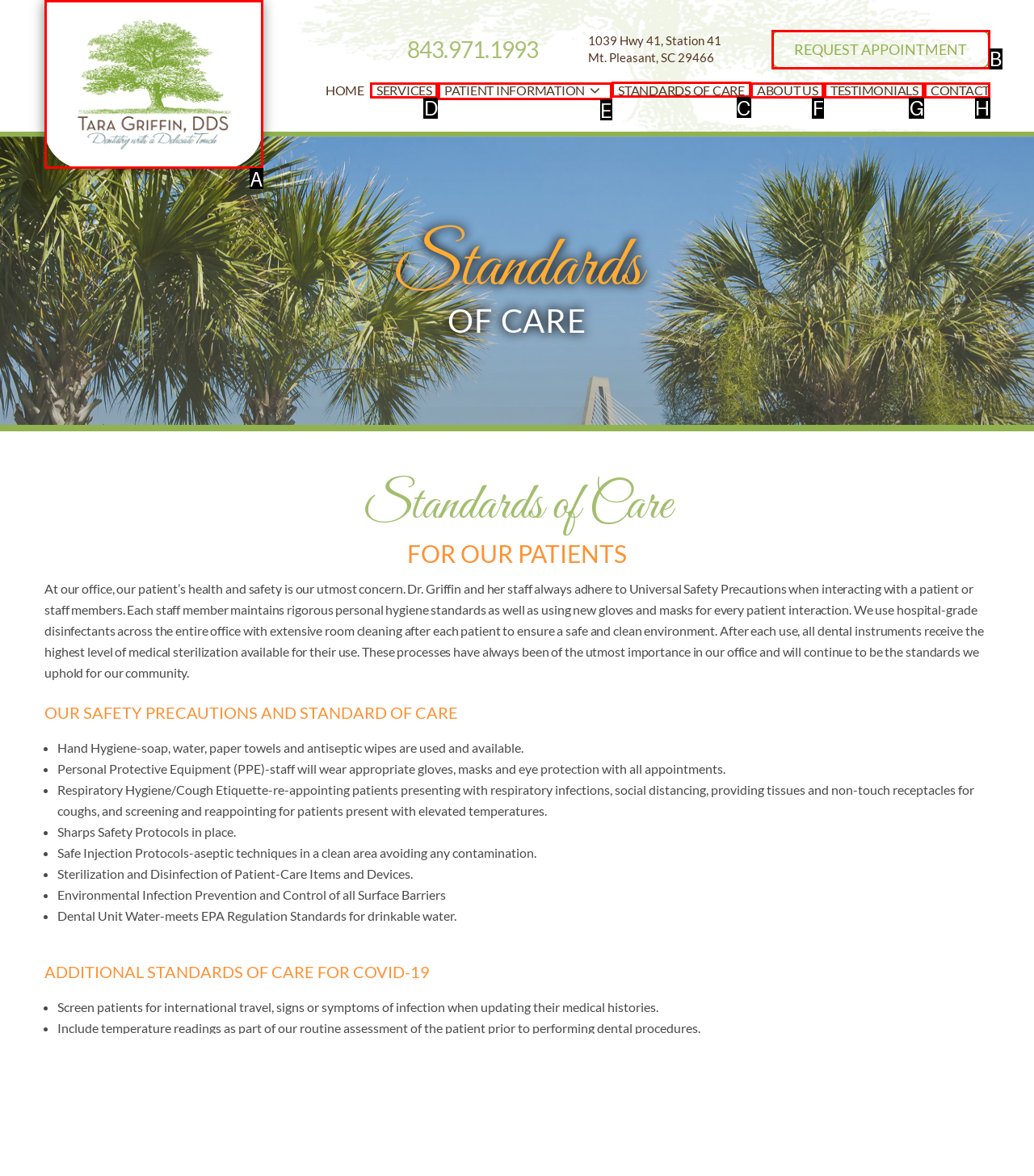Tell me which one HTML element I should click to complete the following task: Contact the Membership Committee Answer with the option's letter from the given choices directly.

None